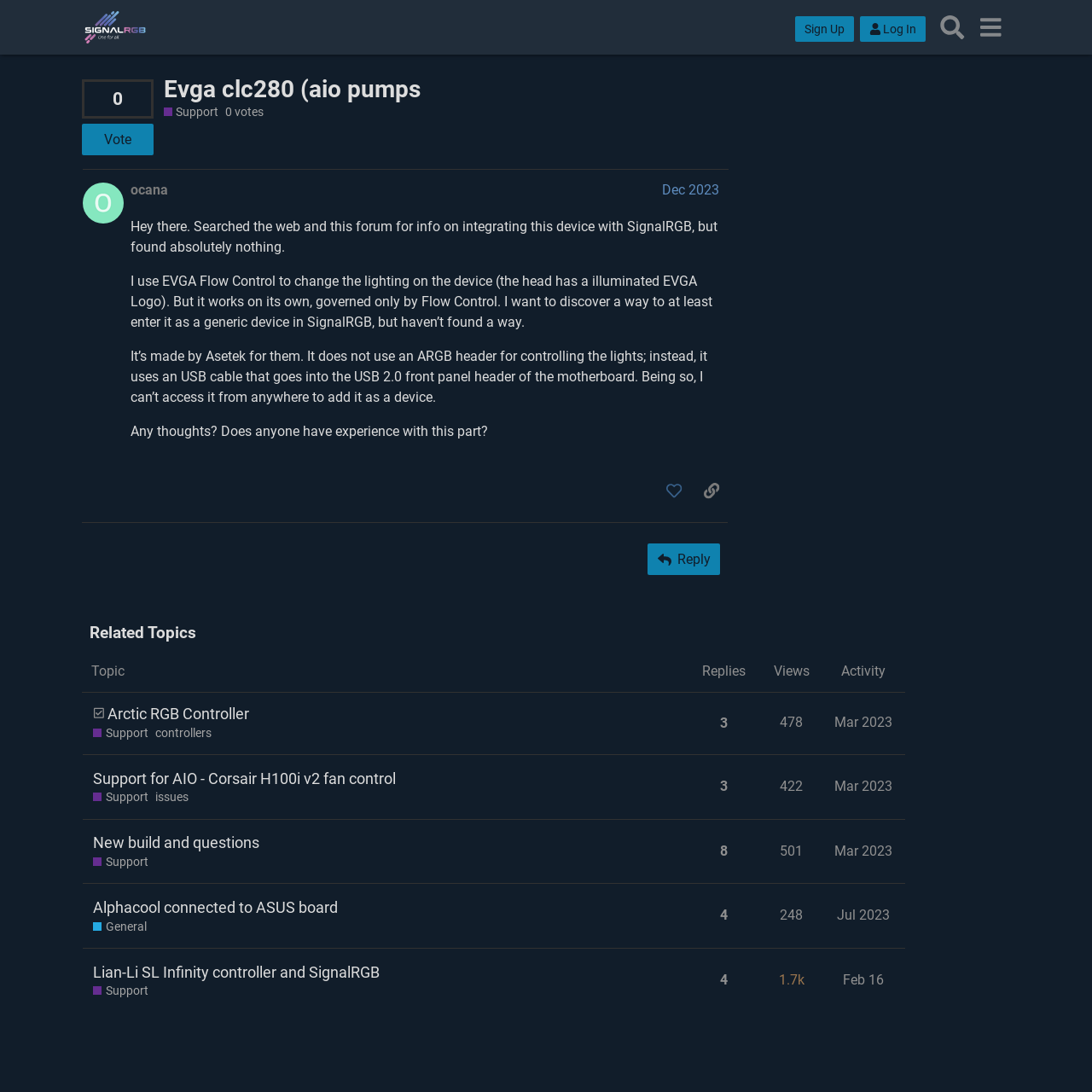Give a short answer using one word or phrase for the question:
How many replies does the topic have?

No replies